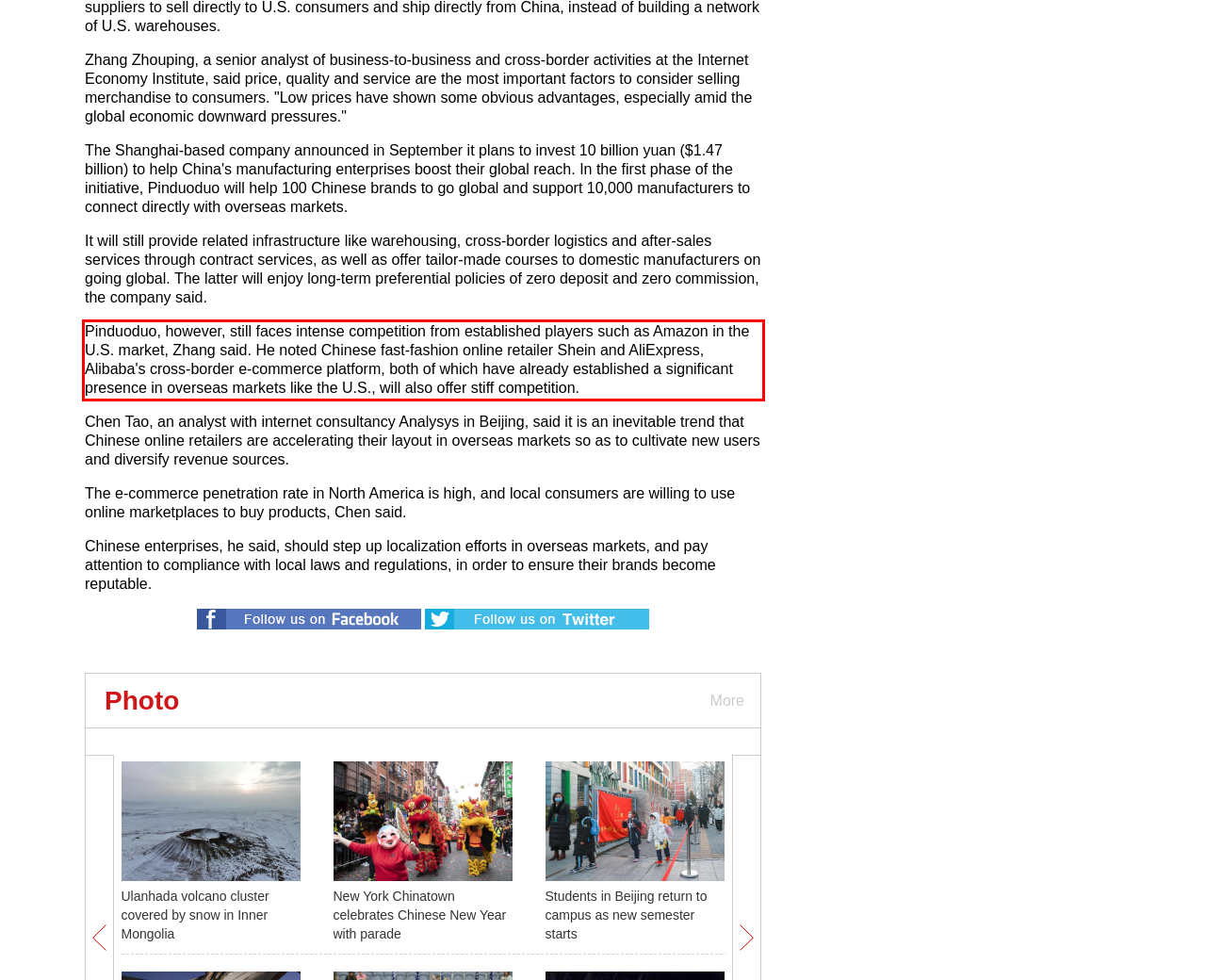Analyze the screenshot of the webpage and extract the text from the UI element that is inside the red bounding box.

Pinduoduo, however, still faces intense competition from established players such as Amazon in the U.S. market, Zhang said. He noted Chinese fast-fashion online retailer Shein and AliExpress, Alibaba's cross-border e-commerce platform, both of which have already established a significant presence in overseas markets like the U.S., will also offer stiff competition.